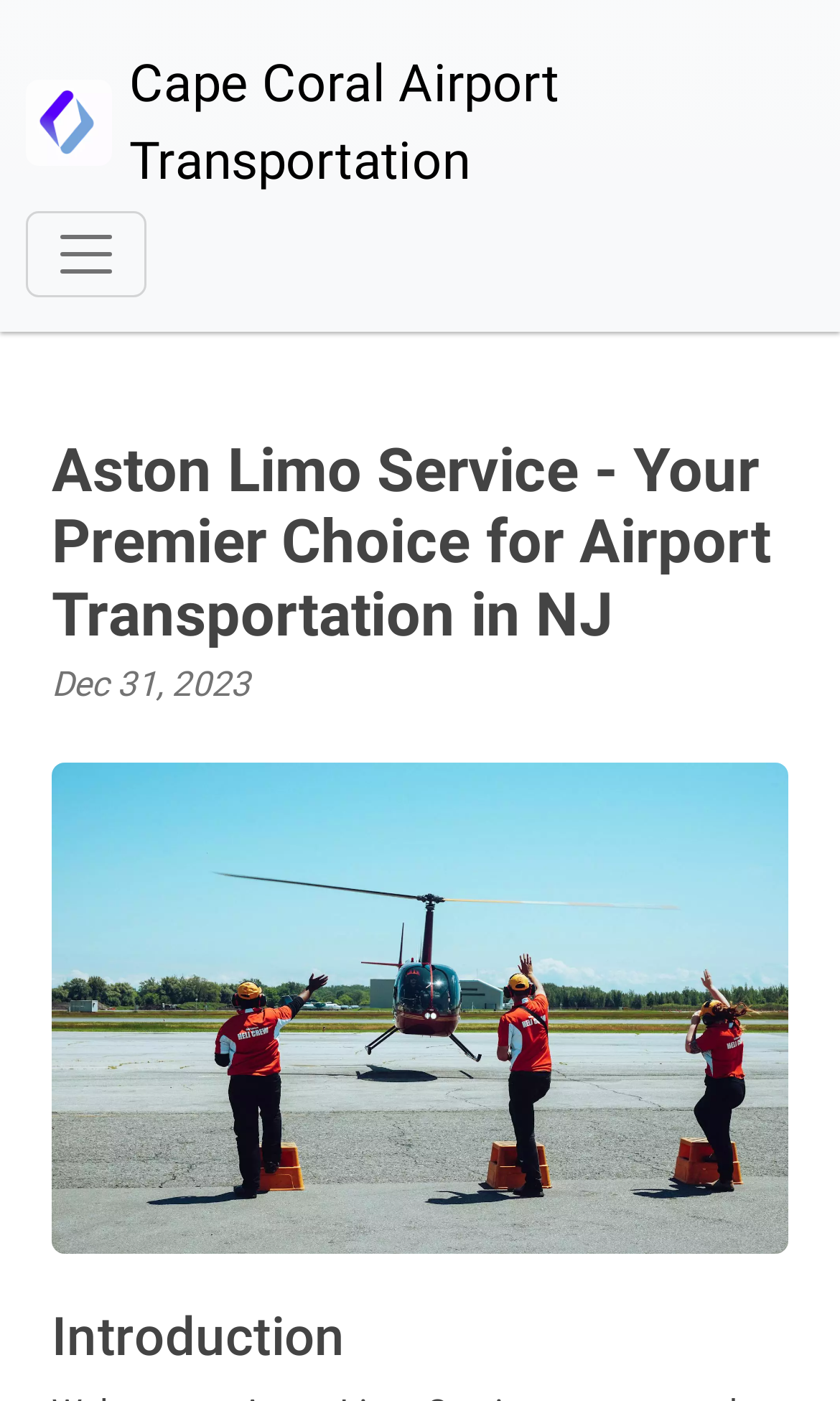Please give a short response to the question using one word or a phrase:
What is the logo of Aston Limo Service?

Logo